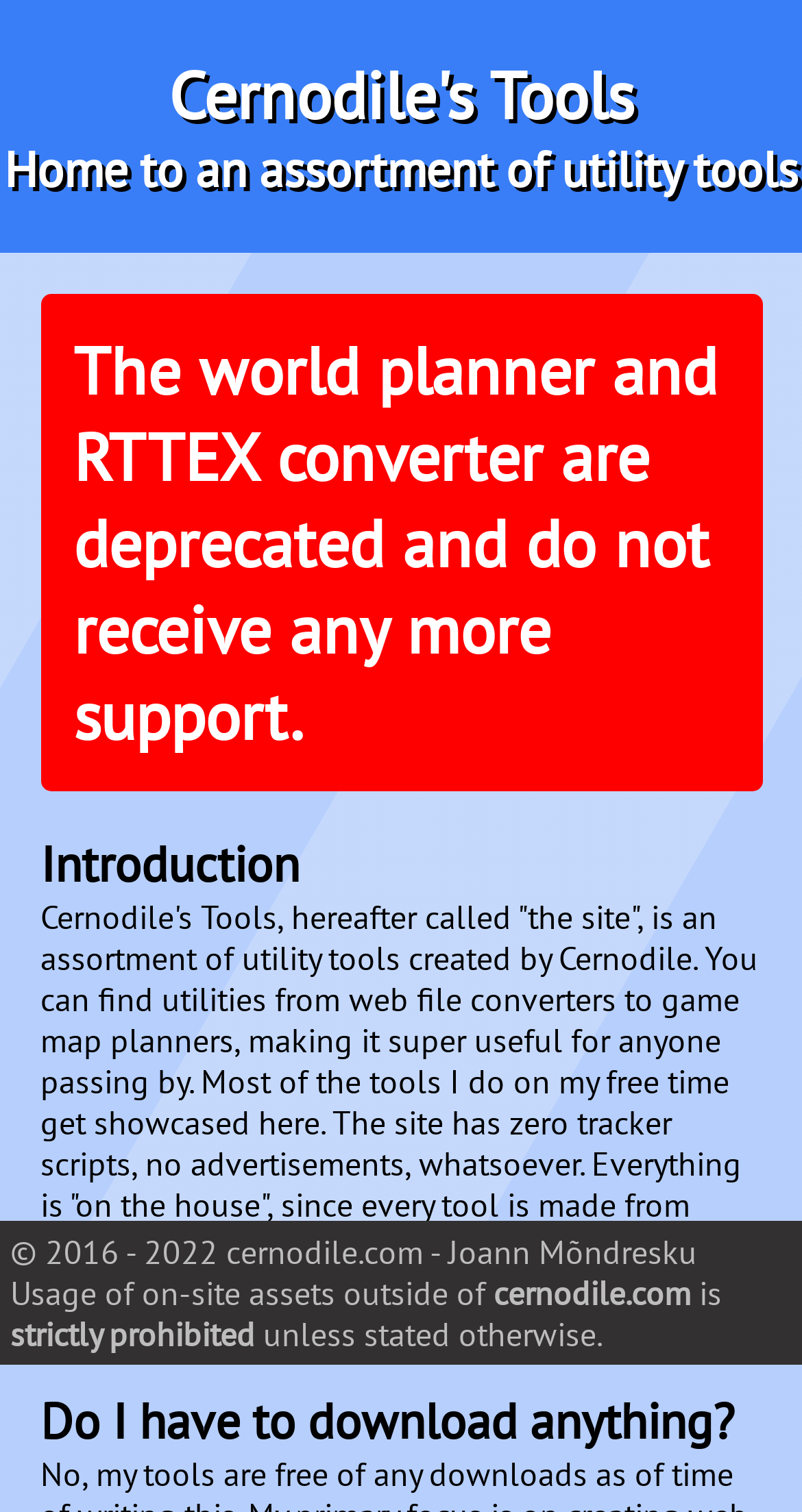What is the policy on using on-site assets outside of this website?
Examine the image and provide an in-depth answer to the question.

The footer section explicitly states that the usage of on-site assets outside of this website is strictly prohibited unless stated otherwise.